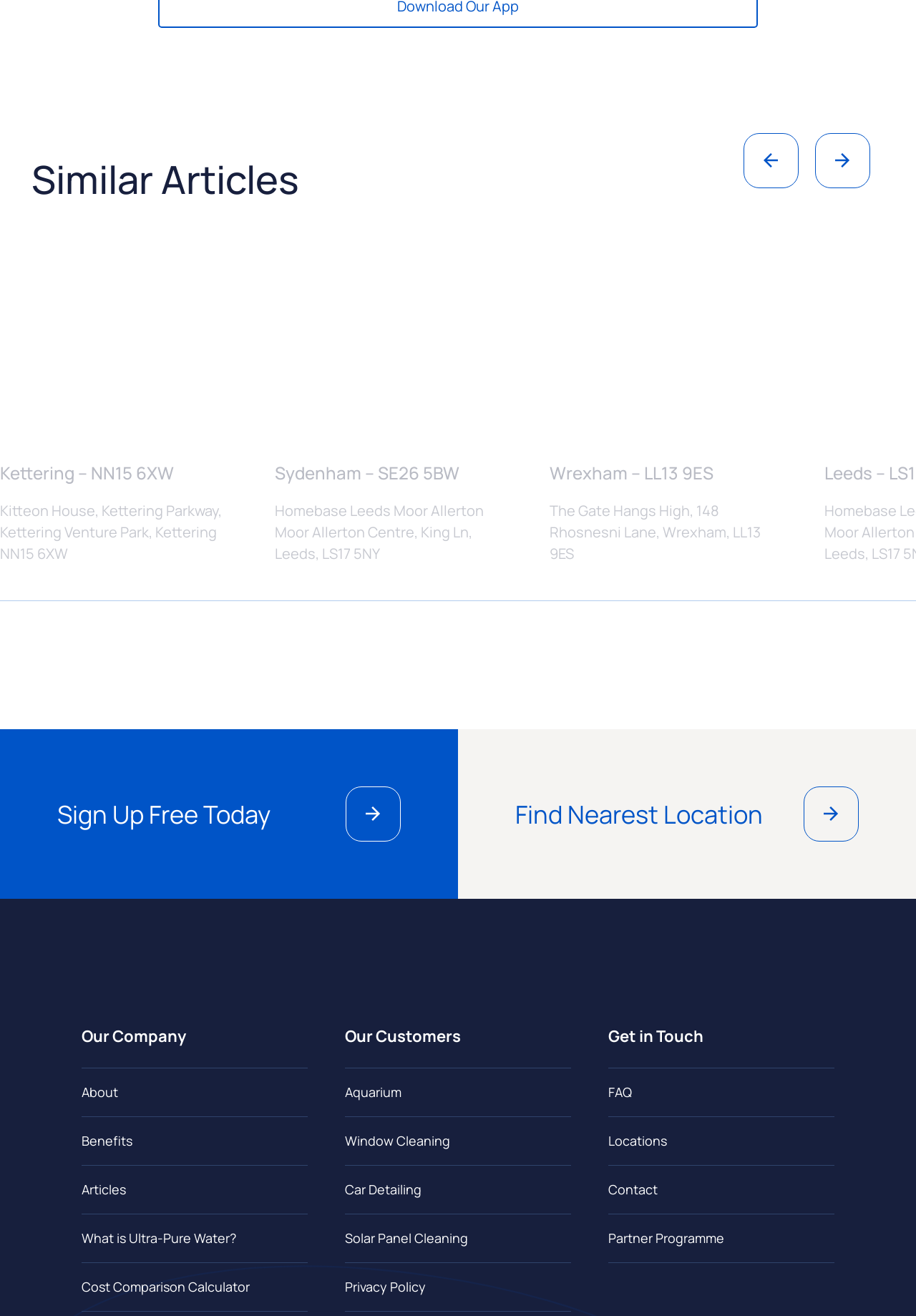Highlight the bounding box coordinates of the element you need to click to perform the following instruction: "Find the nearest location."

[0.5, 0.554, 1.0, 0.683]